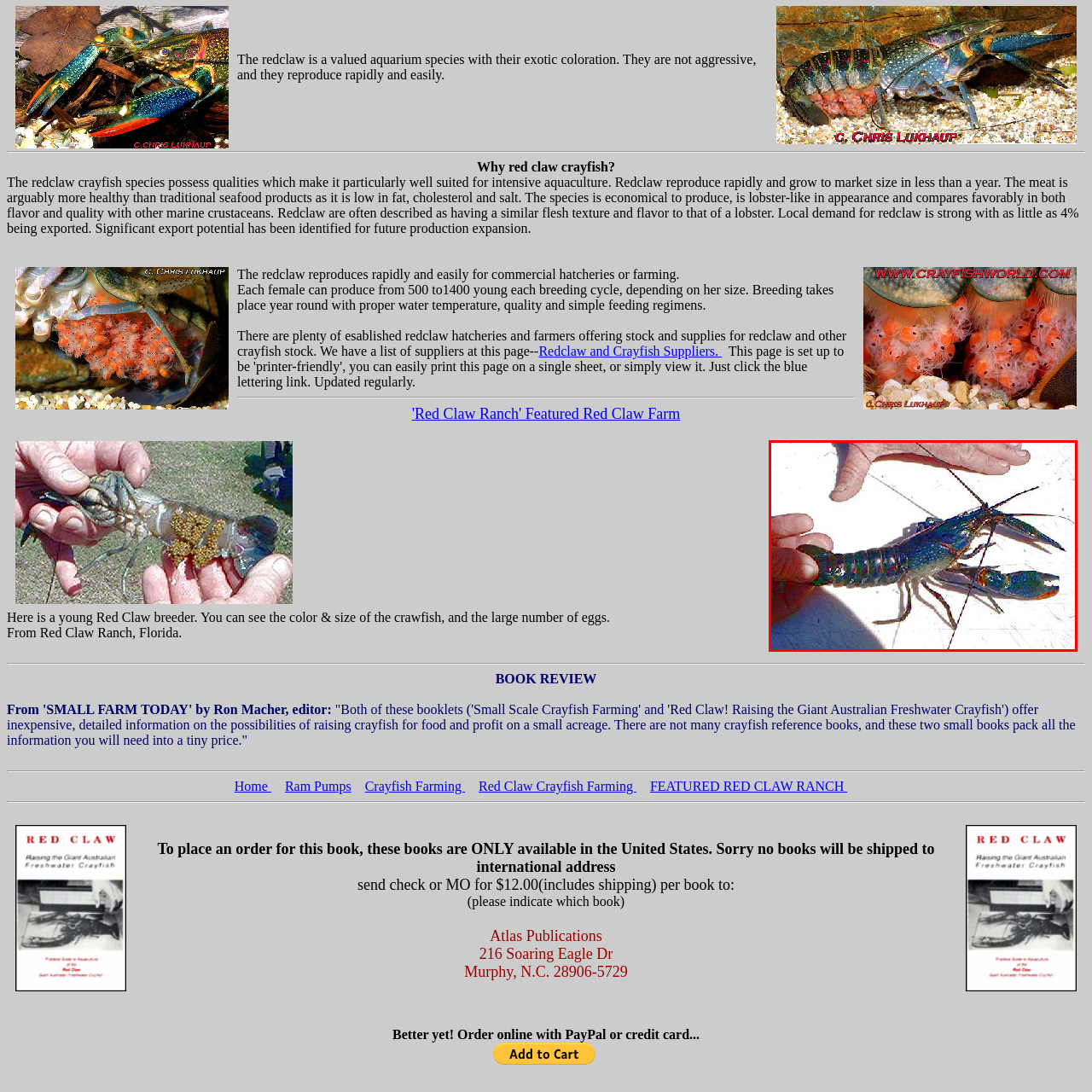Generate a comprehensive caption for the picture highlighted by the red outline.

This image features a vibrant and colorful Red Claw crayfish being held by a person. The crayfish exhibits a striking blue-green coloration, typical of the species, which is popular among aquarium enthusiasts for its aesthetic appeal. Its large claws and elongated body suggest that it is a mature specimen, highlighting the species' lobster-like characteristics. Red Claw crayfish are known for their fast growth and high reproductive capacity, making them an attractive choice for aquaculture. They are non-aggressive and often kept in home aquariums, where they thrive, contributing to their growing popularity as exotic pets. This particular individual appears to be a young breeder, showcasing both its physical beauty and potential for breeding.